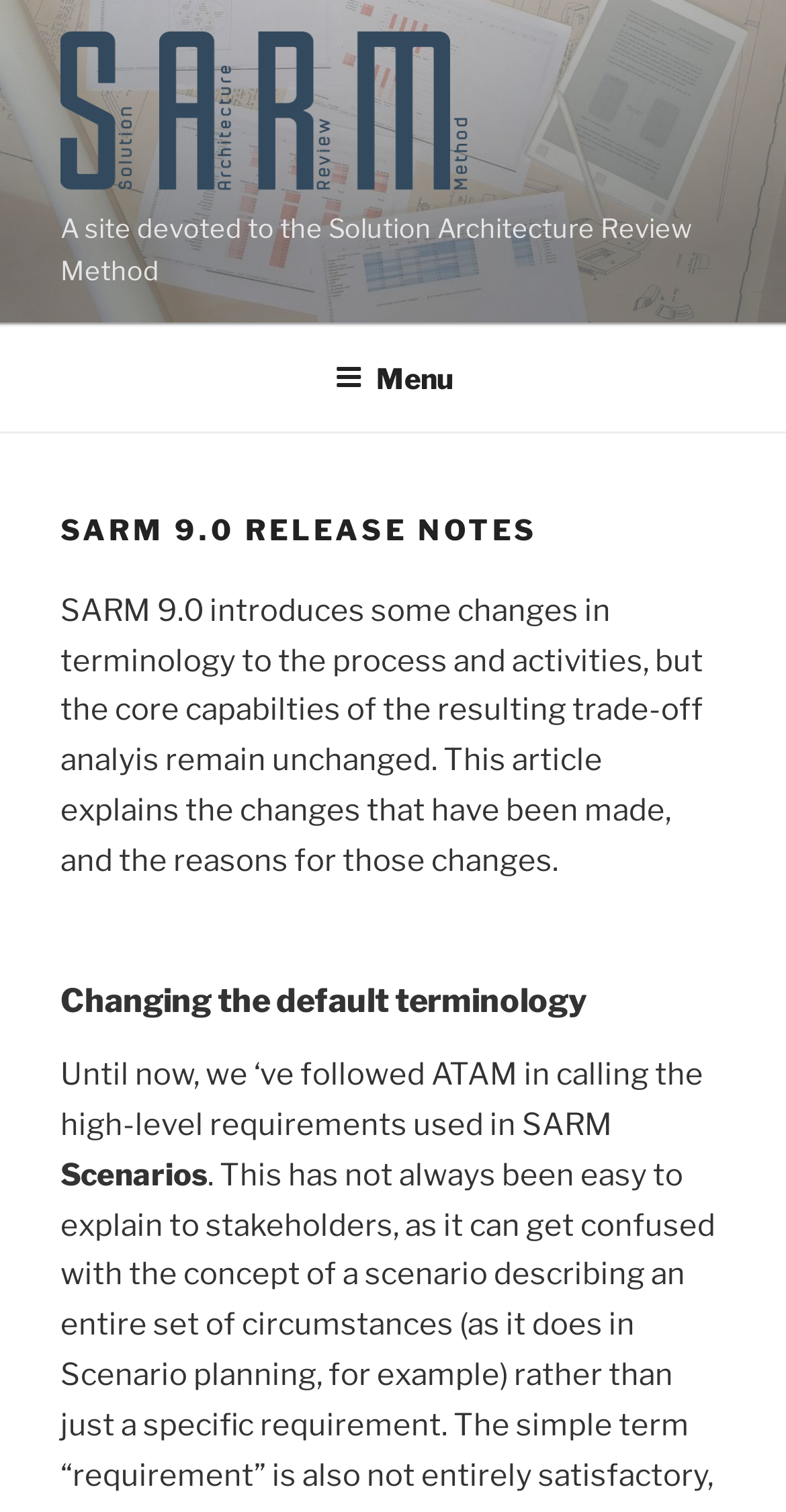What is the focus of the trade-off analysis in SARM?
Give a one-word or short phrase answer based on the image.

Core capabilities